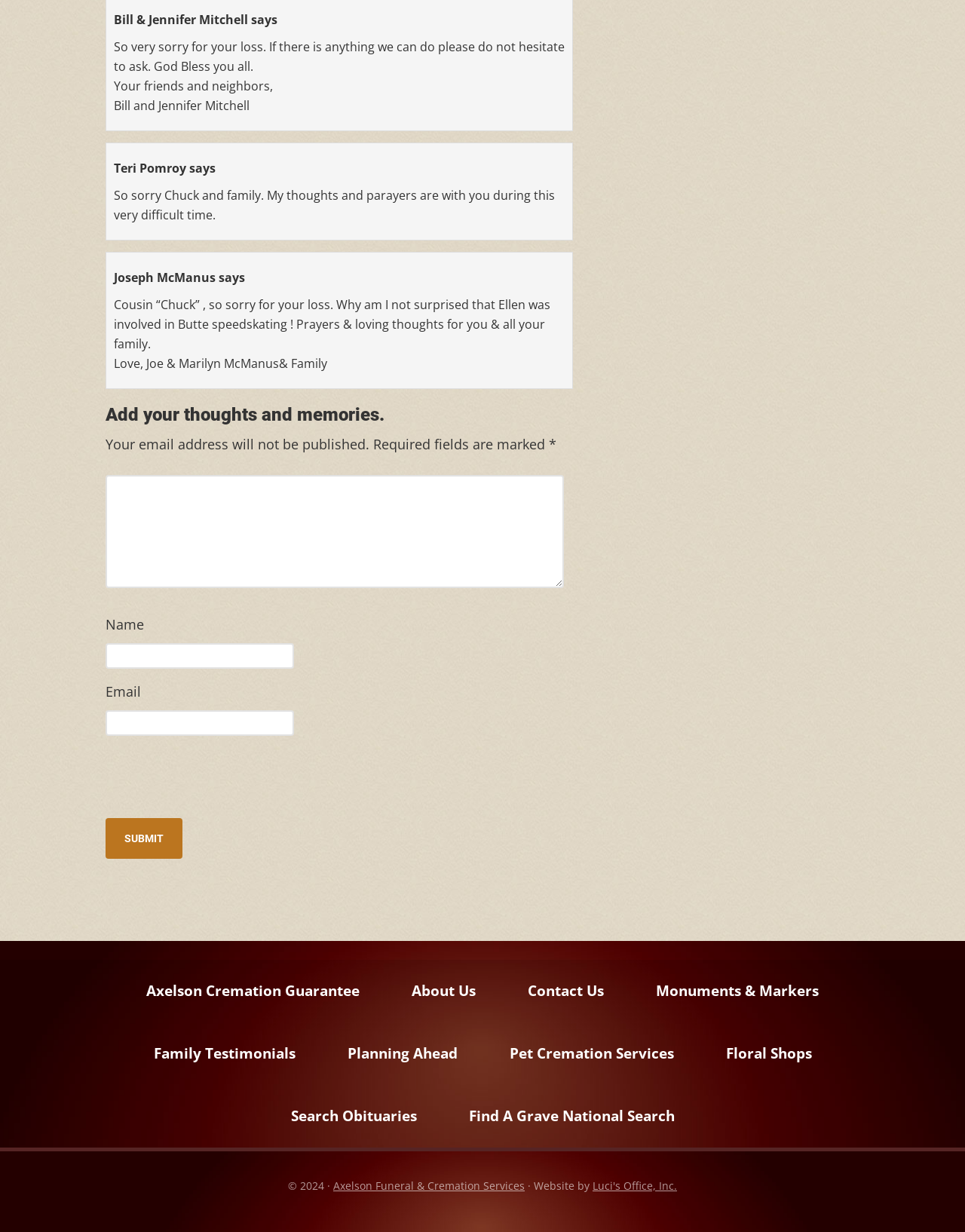Identify the bounding box coordinates for the element you need to click to achieve the following task: "Search Obituaries". The coordinates must be four float values ranging from 0 to 1, formatted as [left, top, right, bottom].

[0.276, 0.881, 0.457, 0.932]